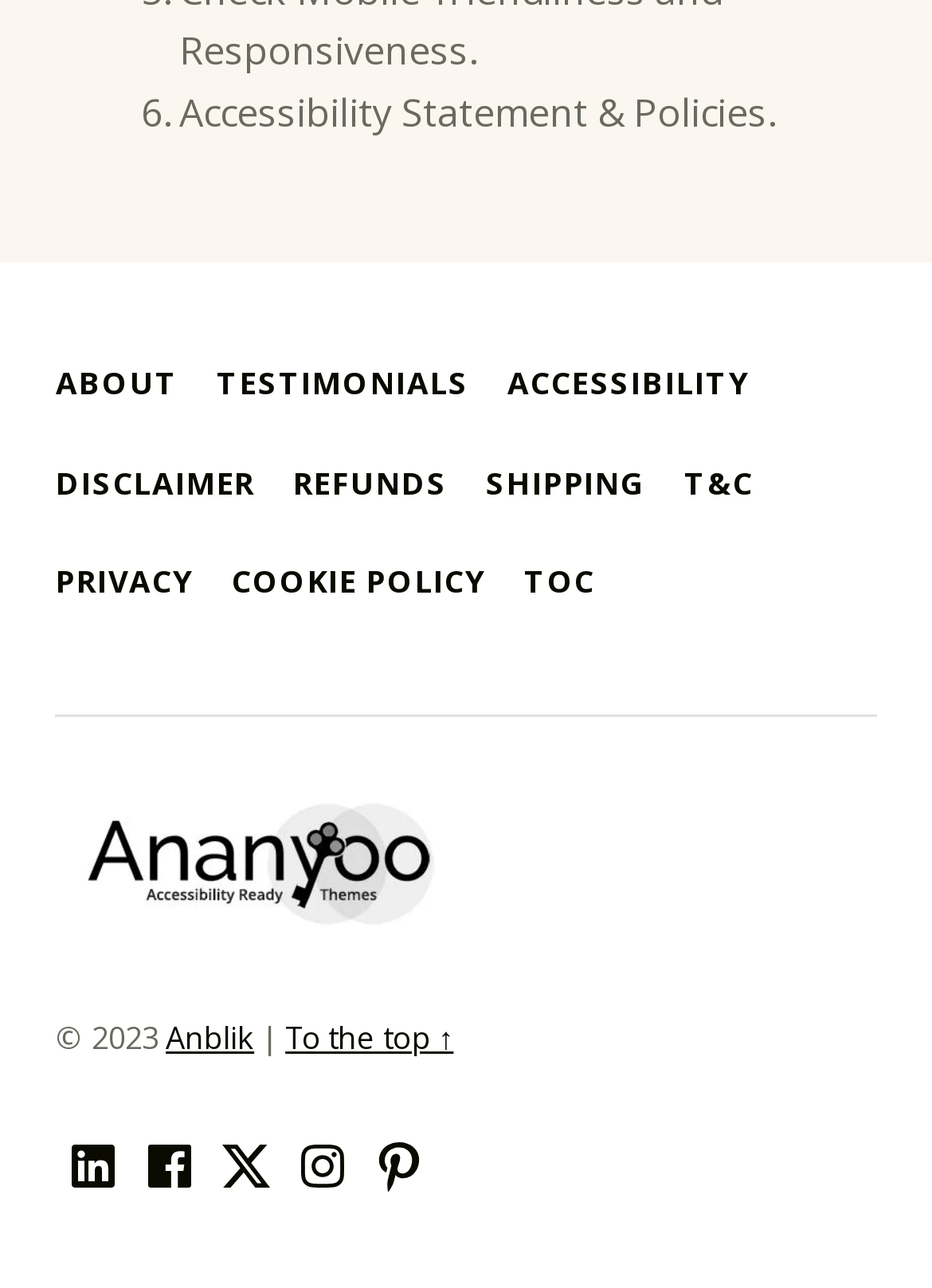Could you indicate the bounding box coordinates of the region to click in order to complete this instruction: "Go to ABOUT page".

[0.06, 0.264, 0.191, 0.332]